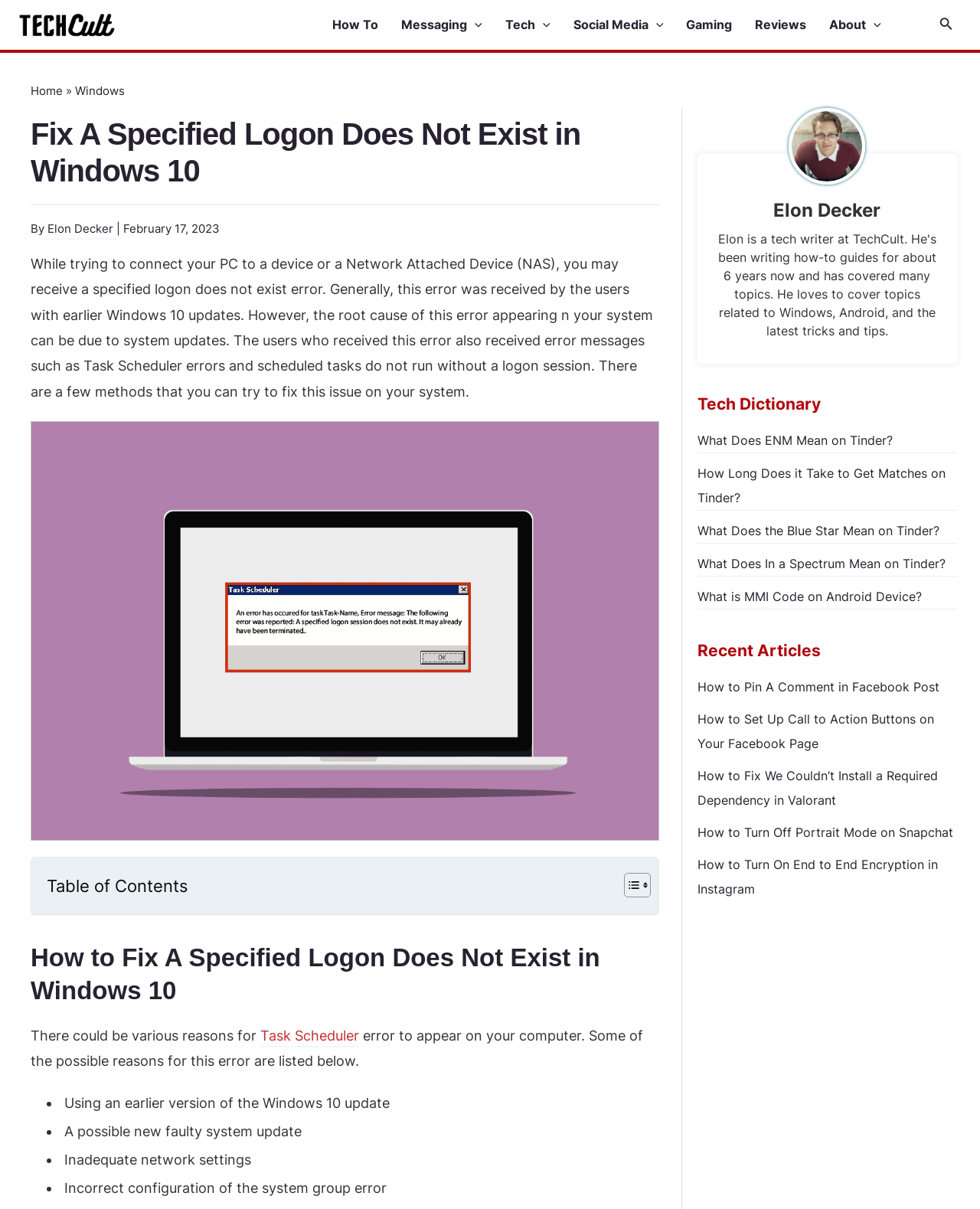What is the error discussed in the article?
Craft a detailed and extensive response to the question.

The article discusses an error that occurs in Windows 10, specifically the 'Specified logon does not exist' error, which is mentioned in the title and the content of the article.